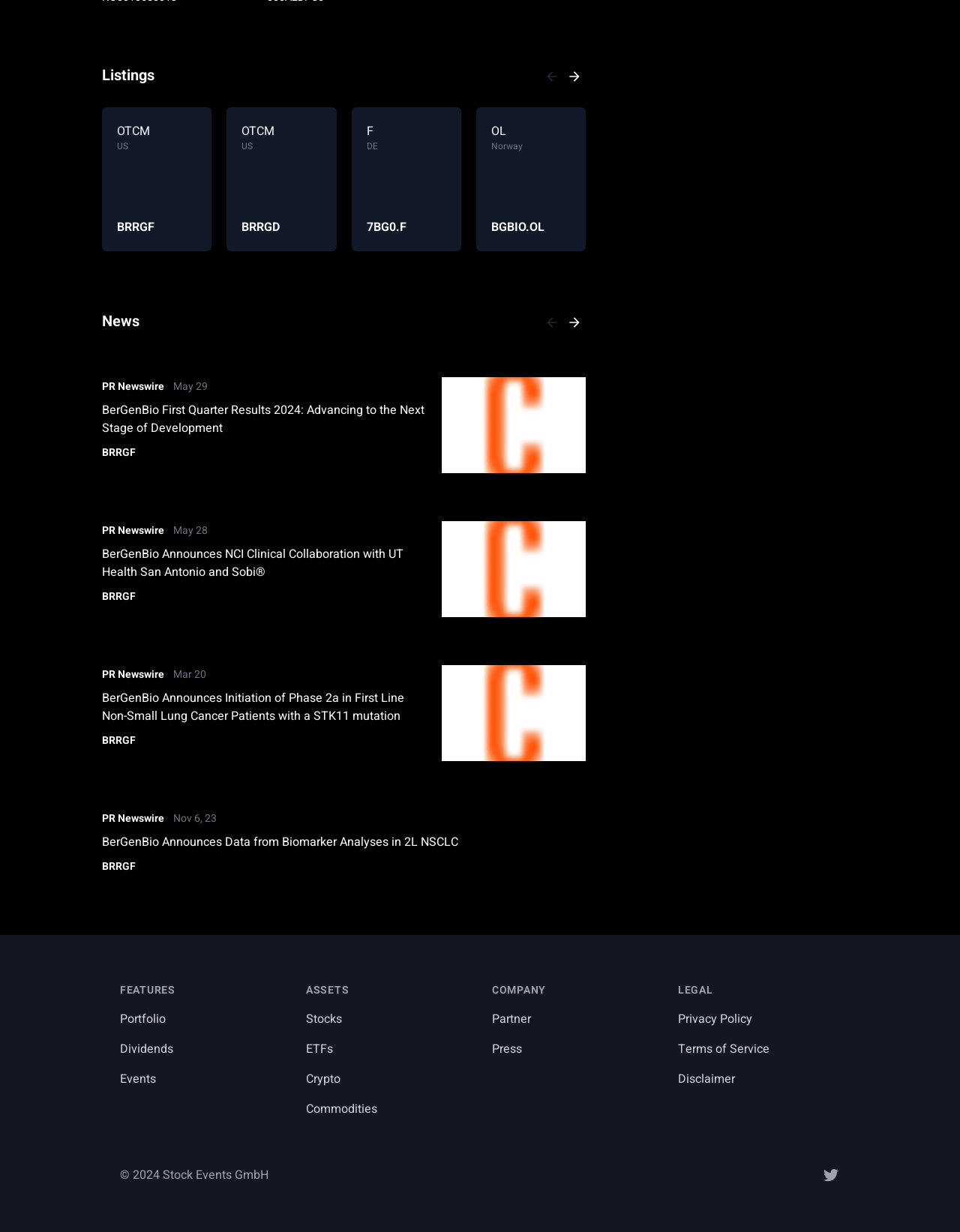How many news articles are listed on the page?
Please answer the question with a detailed and comprehensive explanation.

There are 4 news articles listed on the page, as indicated by the link elements with news article titles at coordinates [0.106, 0.287, 0.61, 0.404], [0.106, 0.404, 0.61, 0.52], [0.106, 0.52, 0.61, 0.637], and [0.106, 0.637, 0.61, 0.73].